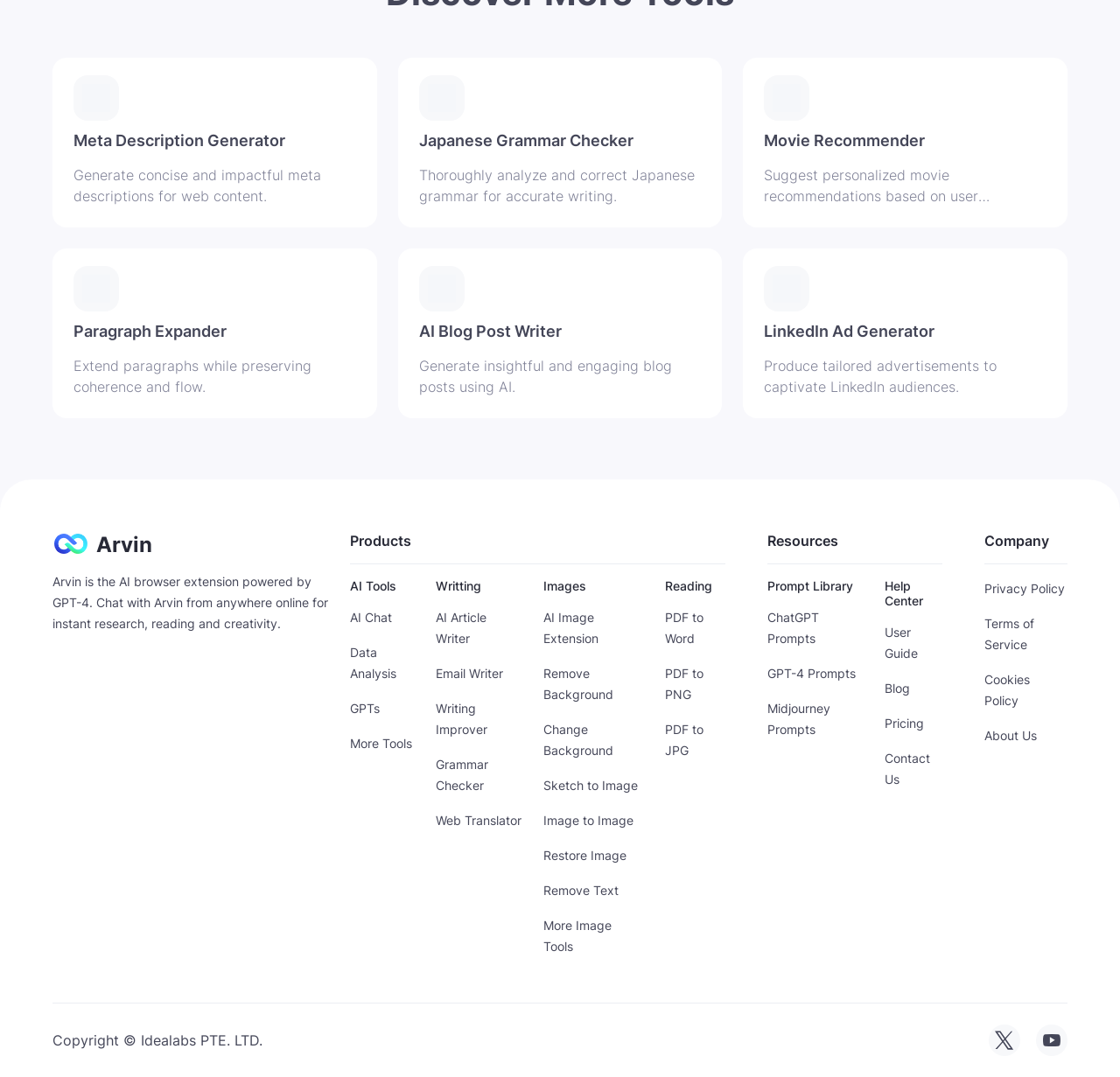Find the bounding box coordinates of the area to click in order to follow the instruction: "Generate AI blog posts".

[0.355, 0.231, 0.645, 0.388]